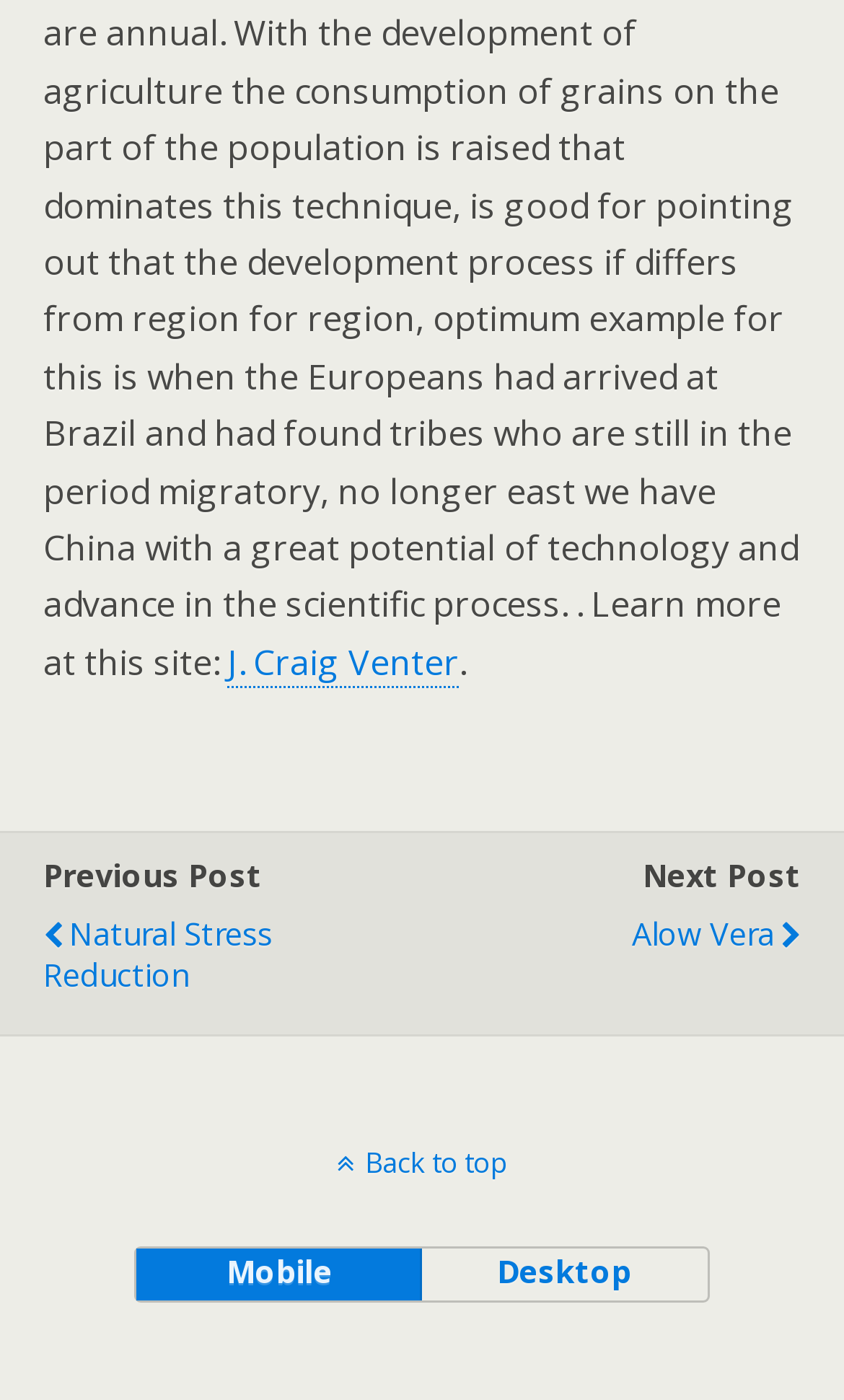What is the name of the person mentioned?
Based on the screenshot, provide your answer in one word or phrase.

J. Craig Venter